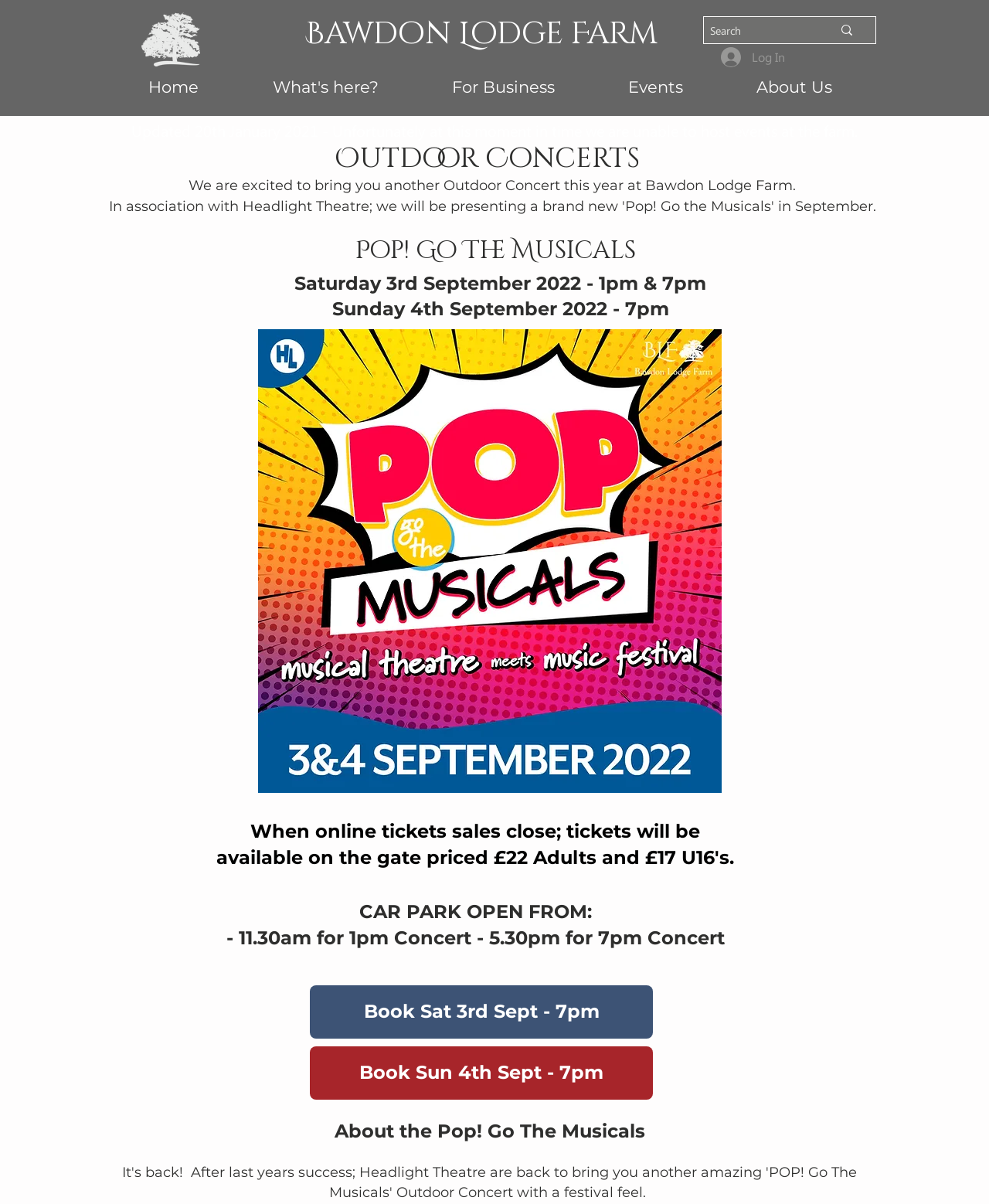Please indicate the bounding box coordinates of the element's region to be clicked to achieve the instruction: "Search for something". Provide the coordinates as four float numbers between 0 and 1, i.e., [left, top, right, bottom].

[0.712, 0.014, 0.885, 0.036]